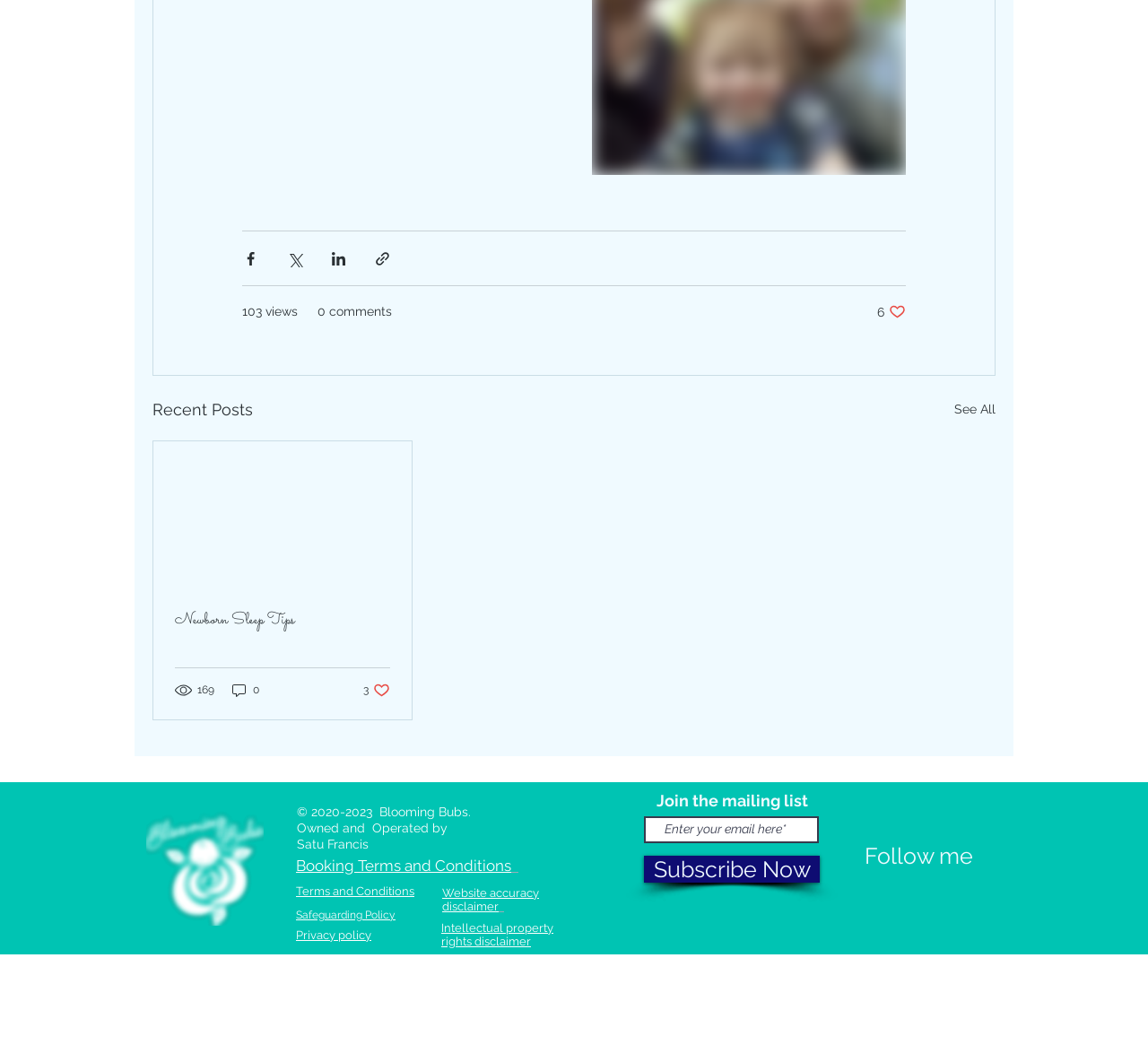How many social media platforms are available to follow?
Use the information from the screenshot to give a comprehensive response to the question.

I counted the number of social media icons in the 'Follow me' section, which includes Facebook and Instagram.